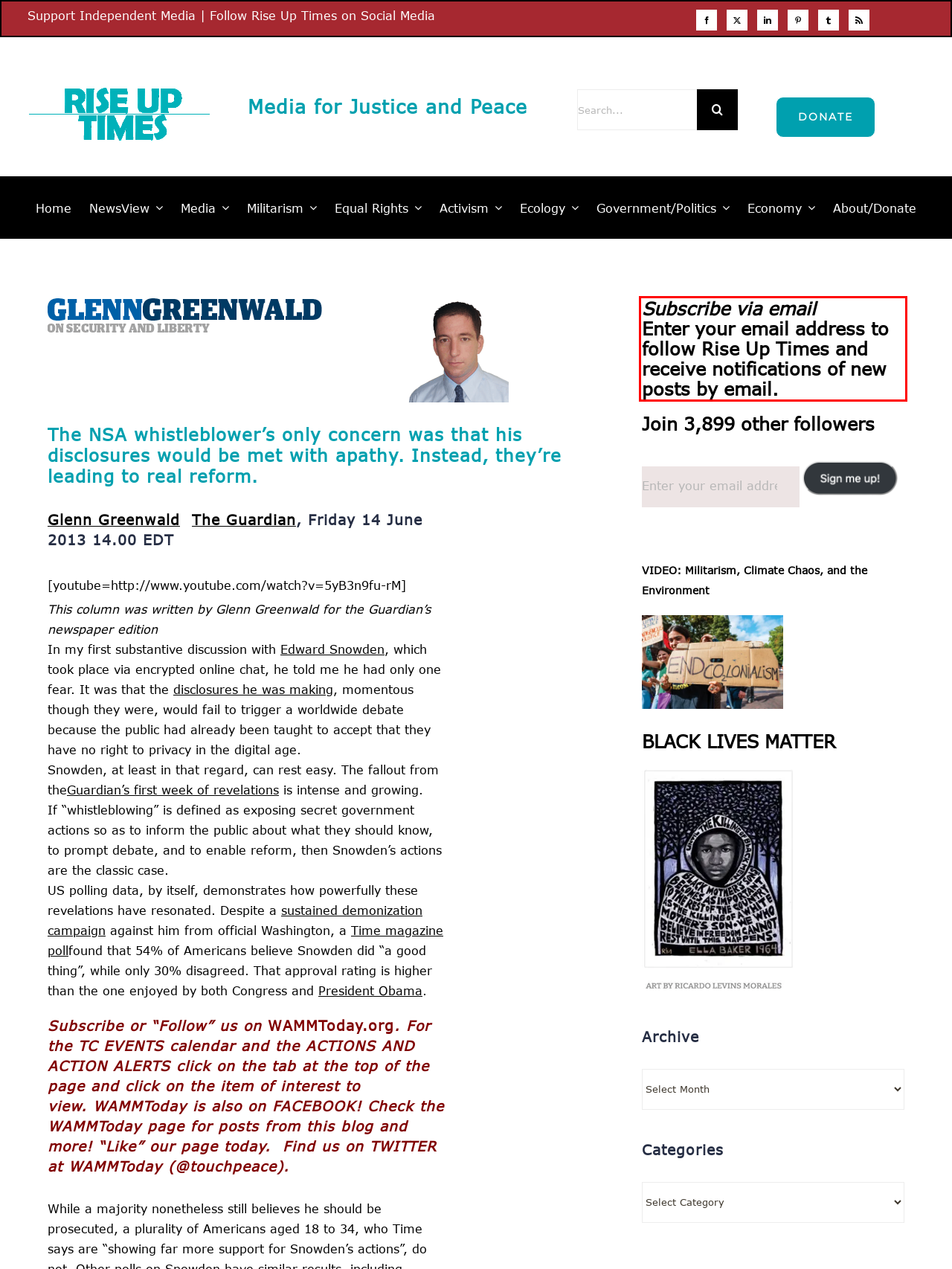Your task is to recognize and extract the text content from the UI element enclosed in the red bounding box on the webpage screenshot.

Subscribe via email Enter your email address to follow Rise Up Times and receive notifications of new posts by email.